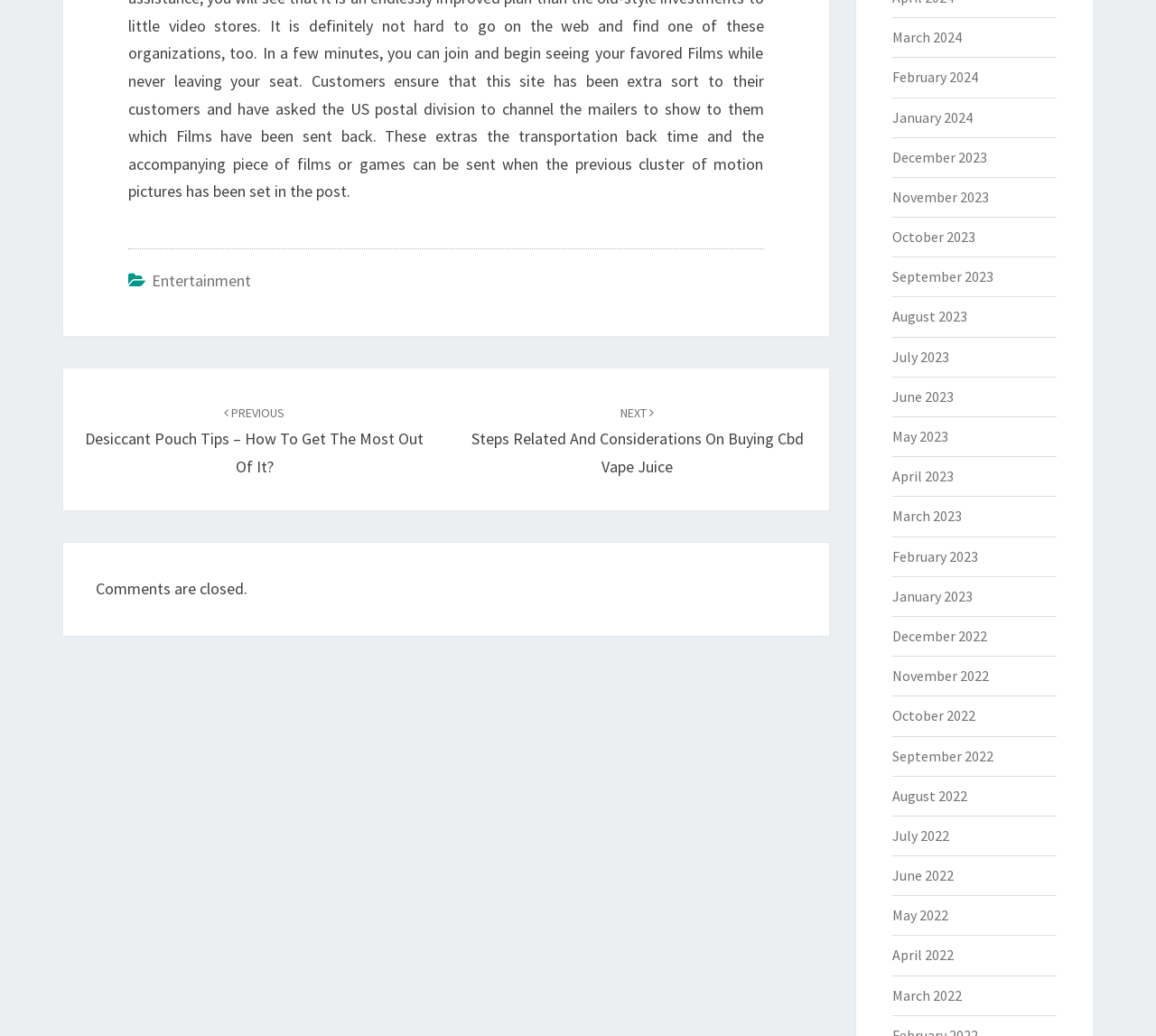Could you locate the bounding box coordinates for the section that should be clicked to accomplish this task: "Go to the previous post".

[0.074, 0.387, 0.367, 0.46]